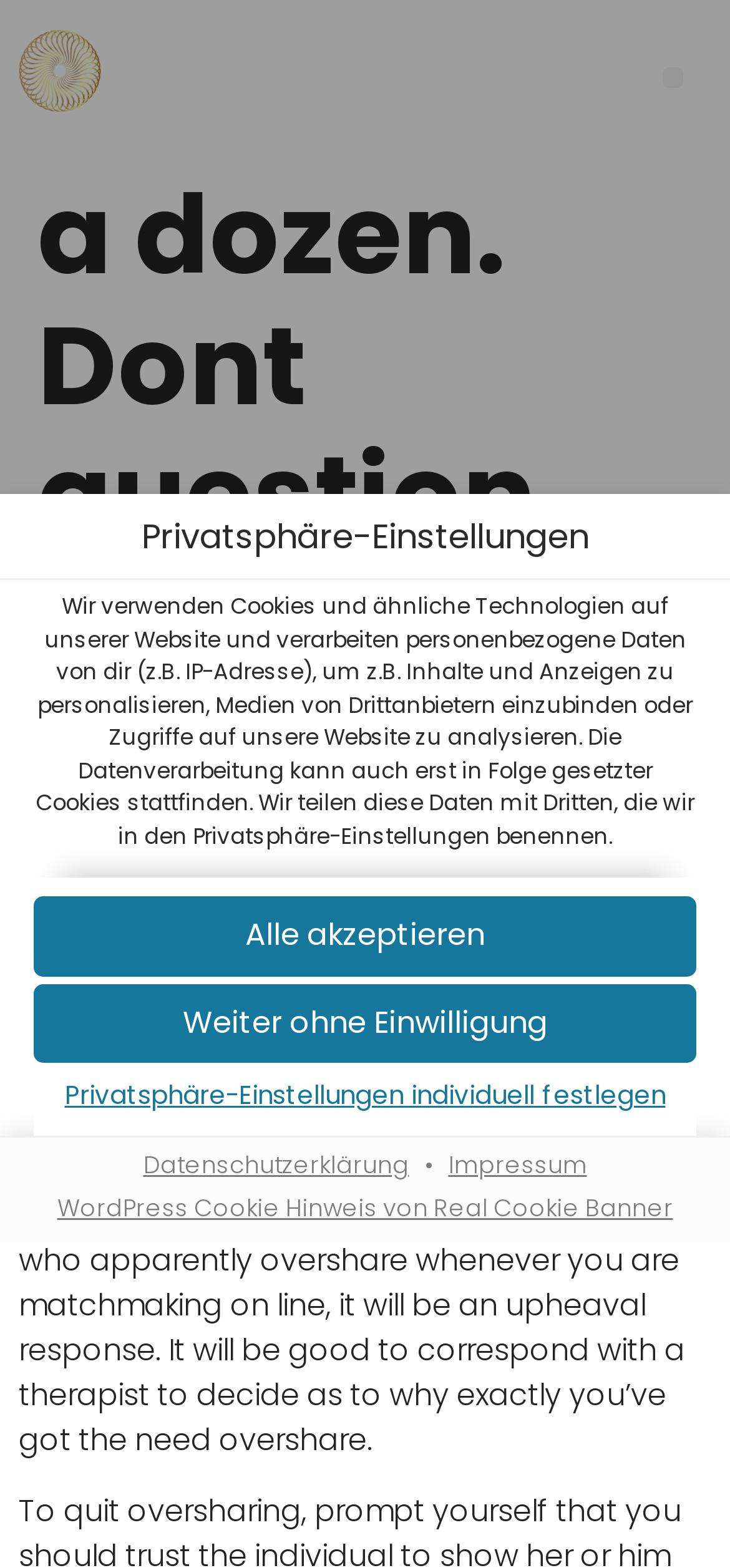What can be done with the privacy settings?
Use the information from the screenshot to give a comprehensive response to the question.

The link 'Privatsphäre-Einstellungen individuell festlegen' and the buttons 'Alle akzeptieren' and 'Weiter ohne Einwilligung' suggest that the user can customize their privacy settings or reject them altogether. This allows the user to have control over how their data is processed.